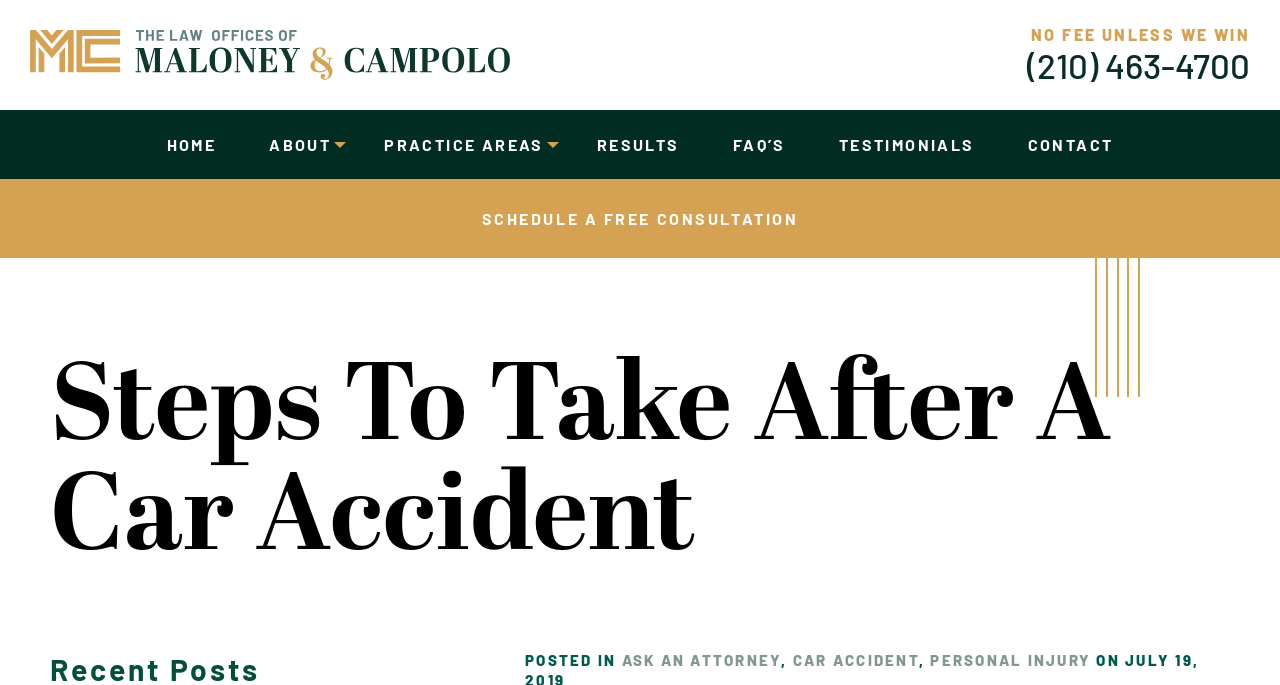Using the format (top-left x, top-left y, bottom-right x, bottom-right y), provide the bounding box coordinates for the described UI element. All values should be floating point numbers between 0 and 1: Car Accidents

[0.3, 0.377, 0.556, 0.466]